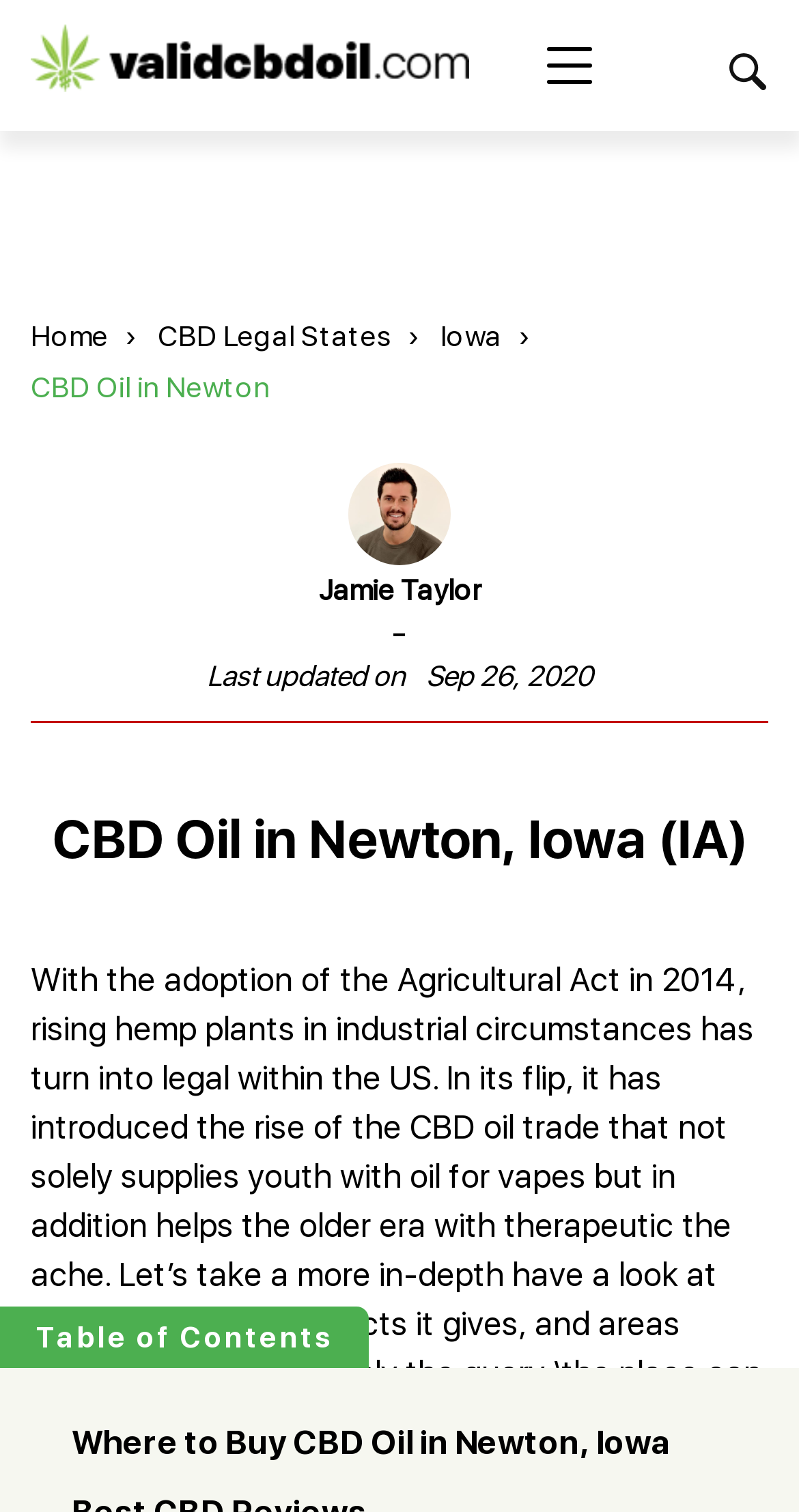What is the name of the logo at the top of the webpage?
Look at the image and provide a short answer using one word or a phrase.

Header logo